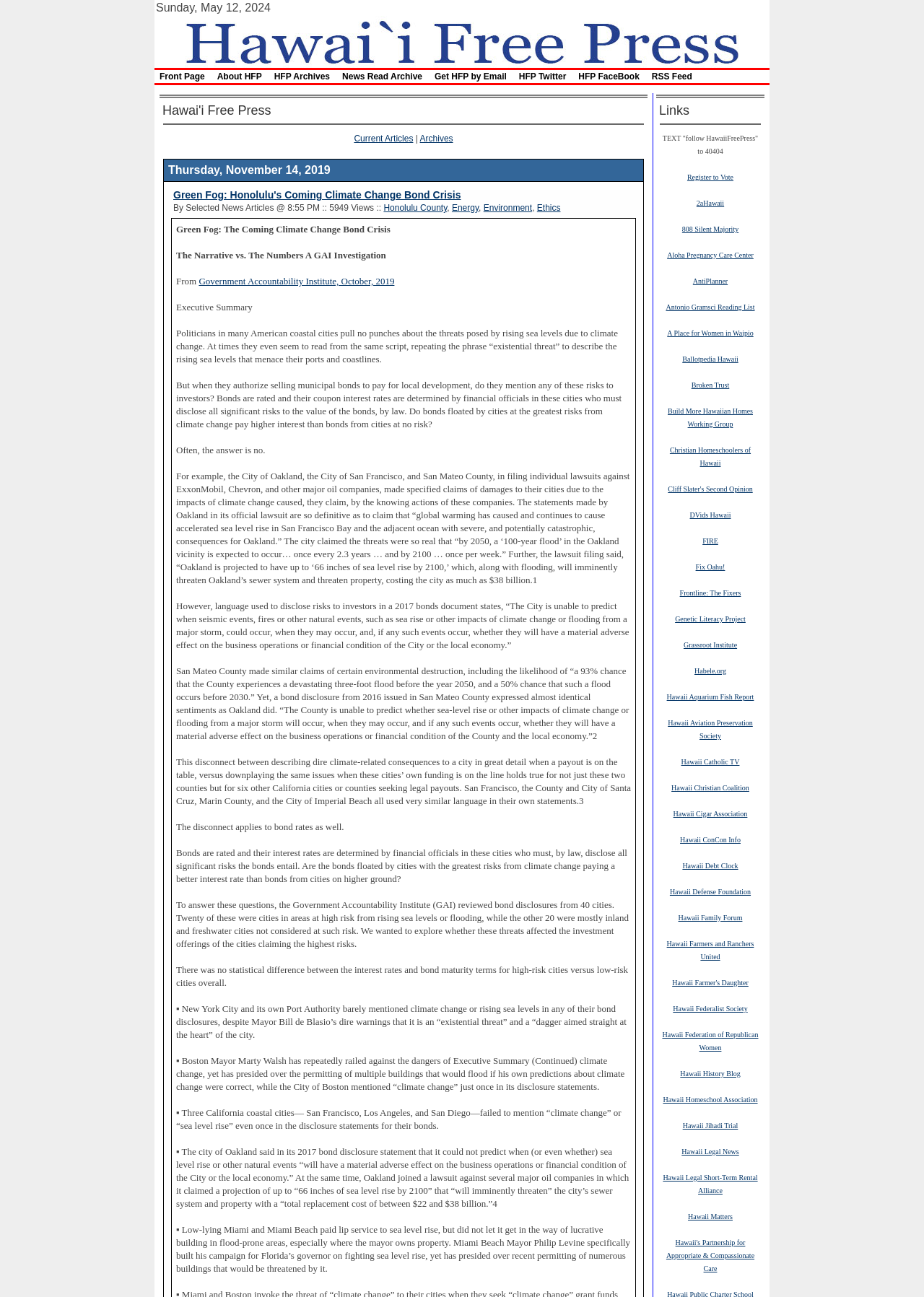Highlight the bounding box coordinates of the element you need to click to perform the following instruction: "Click on the 'Hawaii Free Press' link."

[0.175, 0.027, 0.825, 0.036]